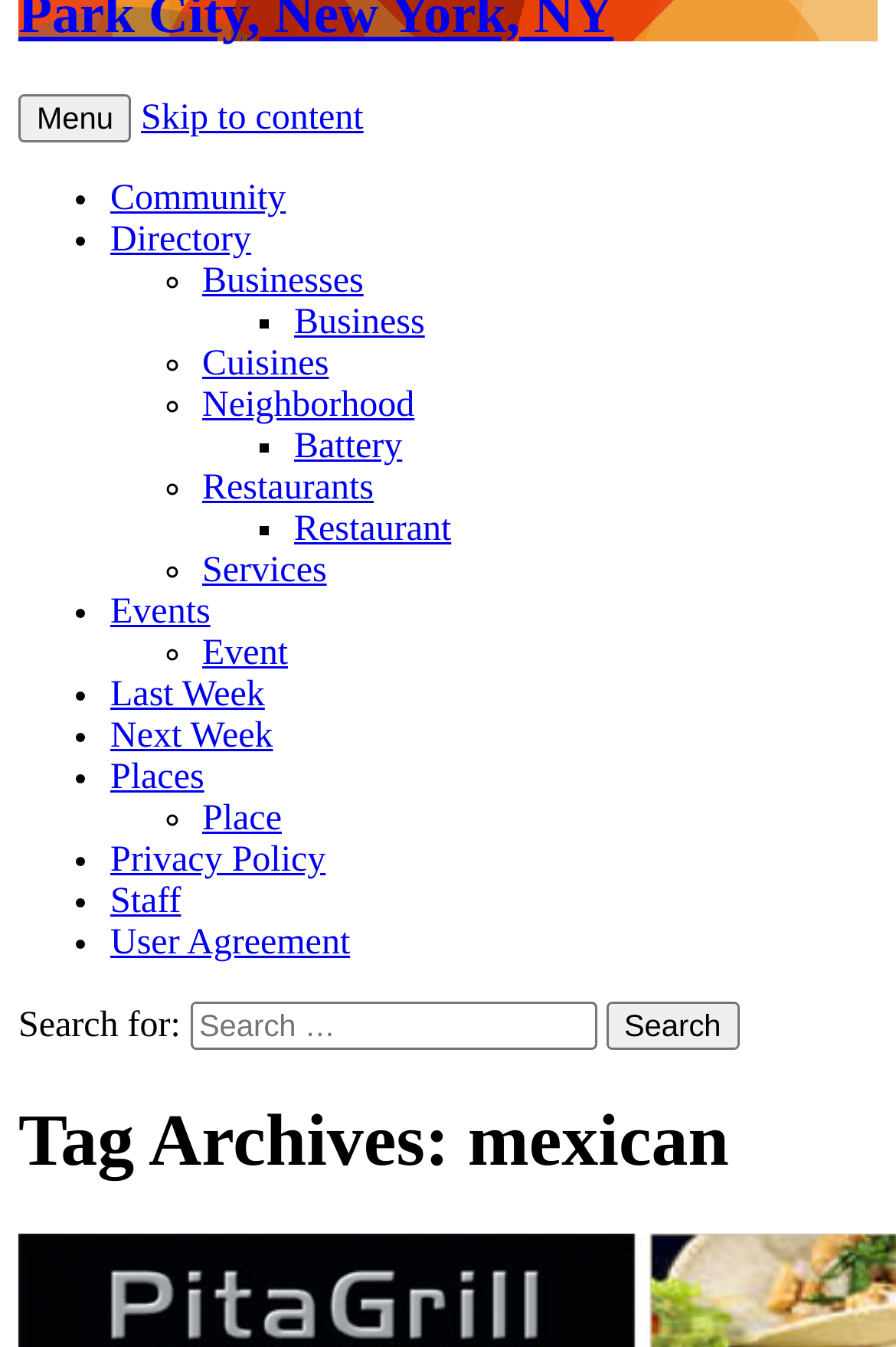Locate the bounding box coordinates of the element that needs to be clicked to carry out the instruction: "Search for something". The coordinates should be given as four float numbers ranging from 0 to 1, i.e., [left, top, right, bottom].

[0.212, 0.743, 0.666, 0.779]